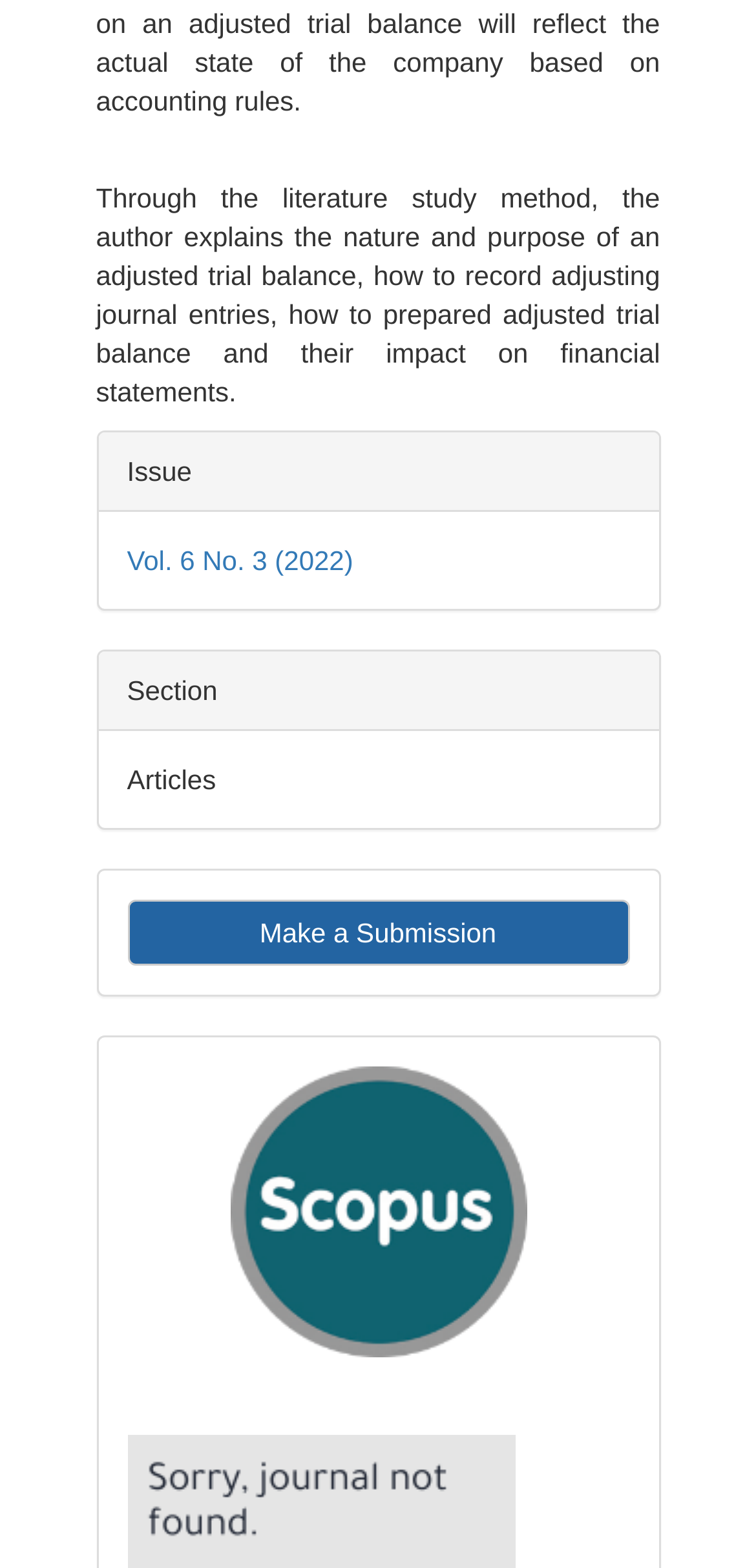Please respond to the question using a single word or phrase:
What is the volume and issue number of the article?

Vol. 6 No. 3 (2022)